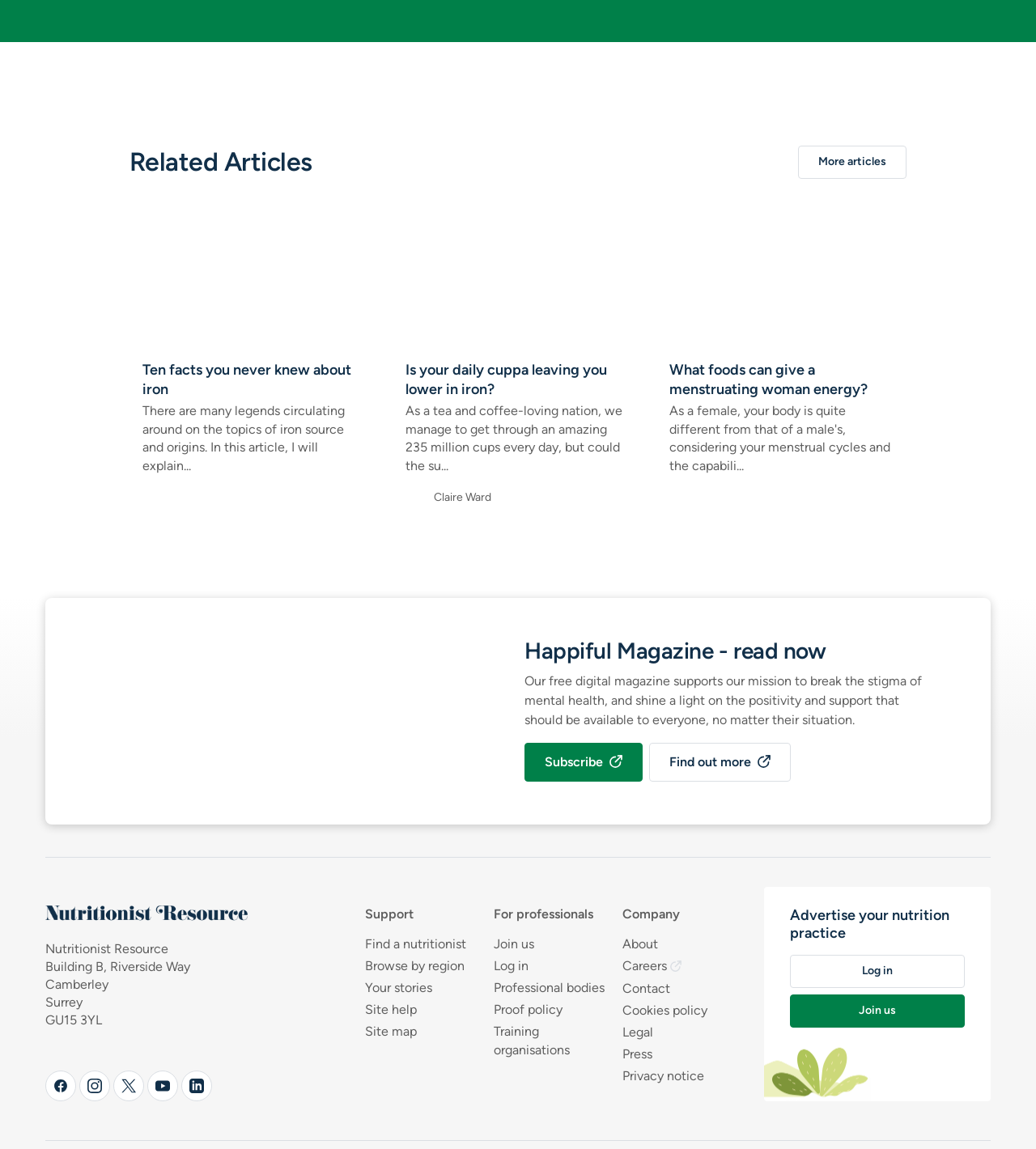Identify the bounding box coordinates of the element that should be clicked to fulfill this task: "Read the article about iron". The coordinates should be provided as four float numbers between 0 and 1, i.e., [left, top, right, bottom].

[0.125, 0.162, 0.367, 0.453]